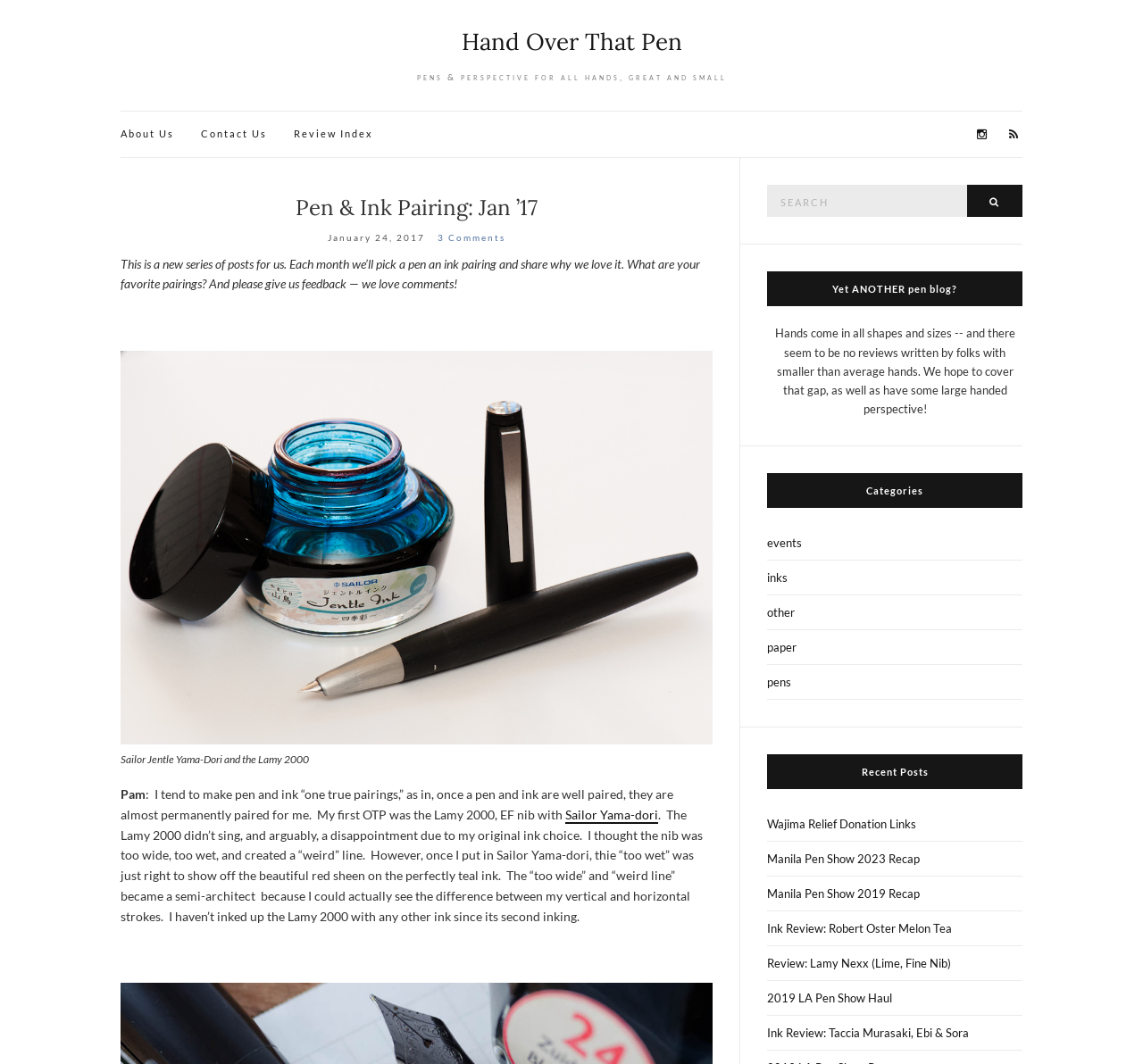How many comments are there on this post?
Refer to the image and respond with a one-word or short-phrase answer.

3 Comments